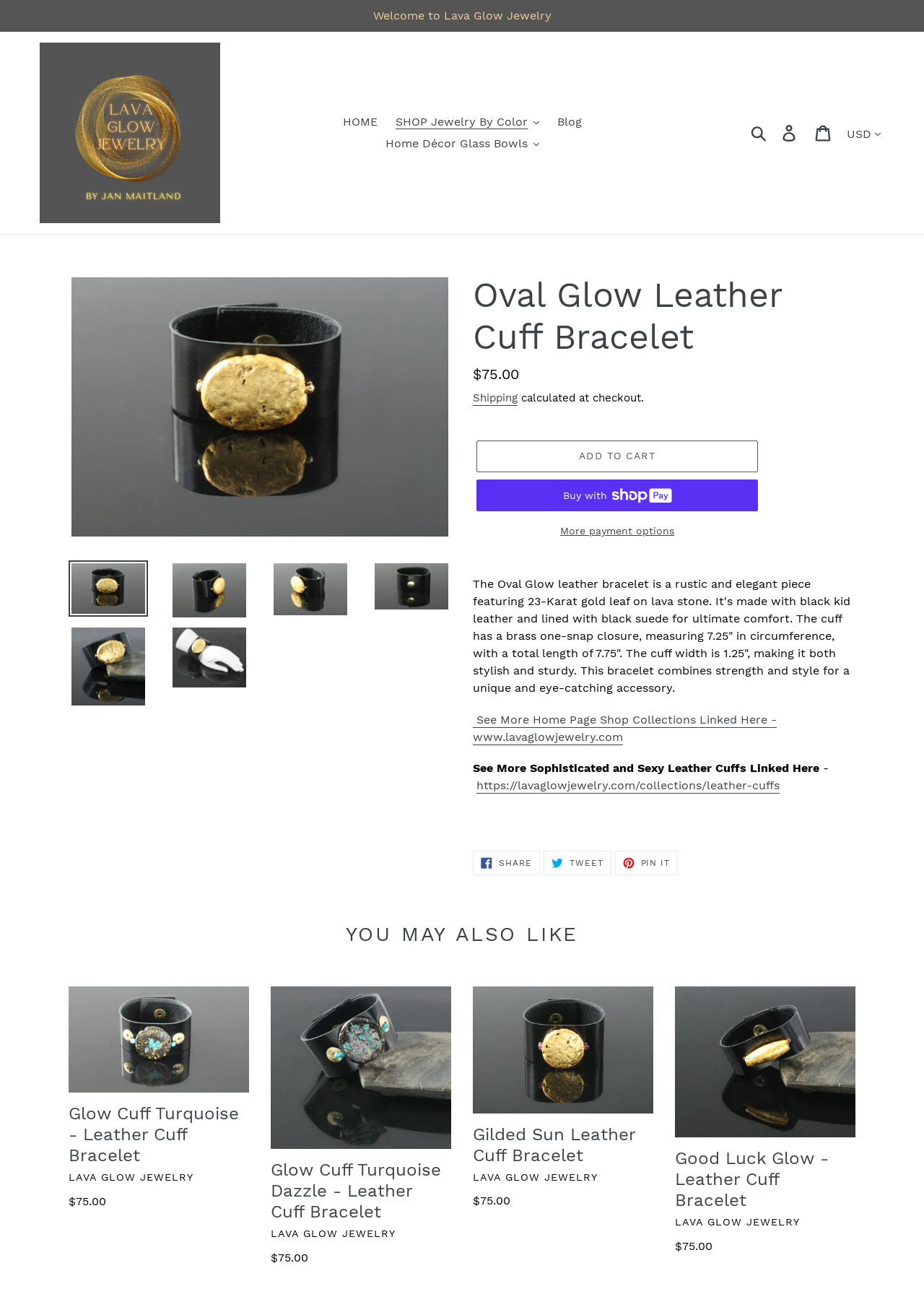Identify the bounding box coordinates of the clickable region necessary to fulfill the following instruction: "Click the 'Log in' link". The bounding box coordinates should be four float numbers between 0 and 1, i.e., [left, top, right, bottom].

[0.837, 0.091, 0.873, 0.116]